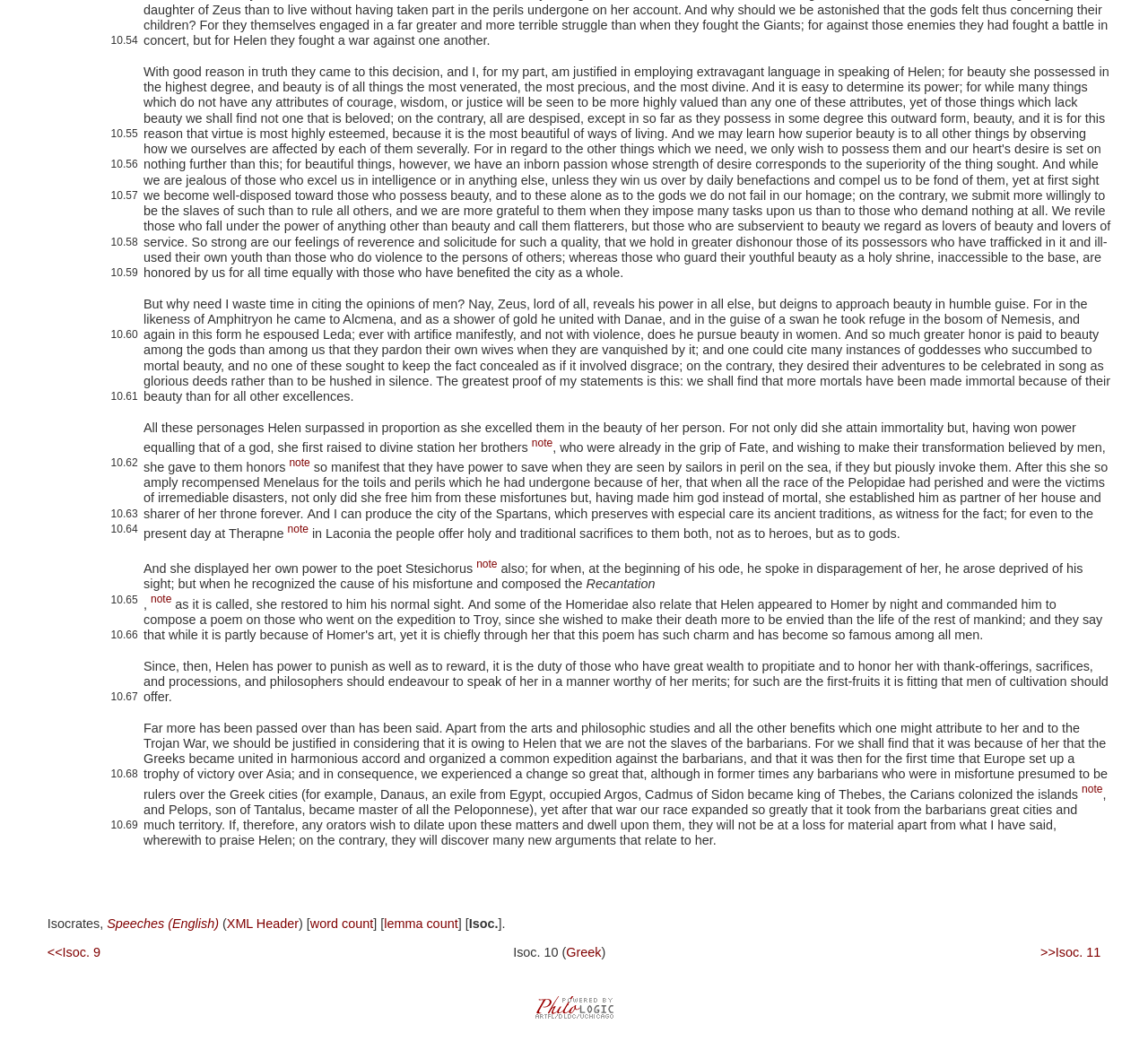Please specify the bounding box coordinates for the clickable region that will help you carry out the instruction: "read the text '10.54'".

[0.097, 0.033, 0.12, 0.045]